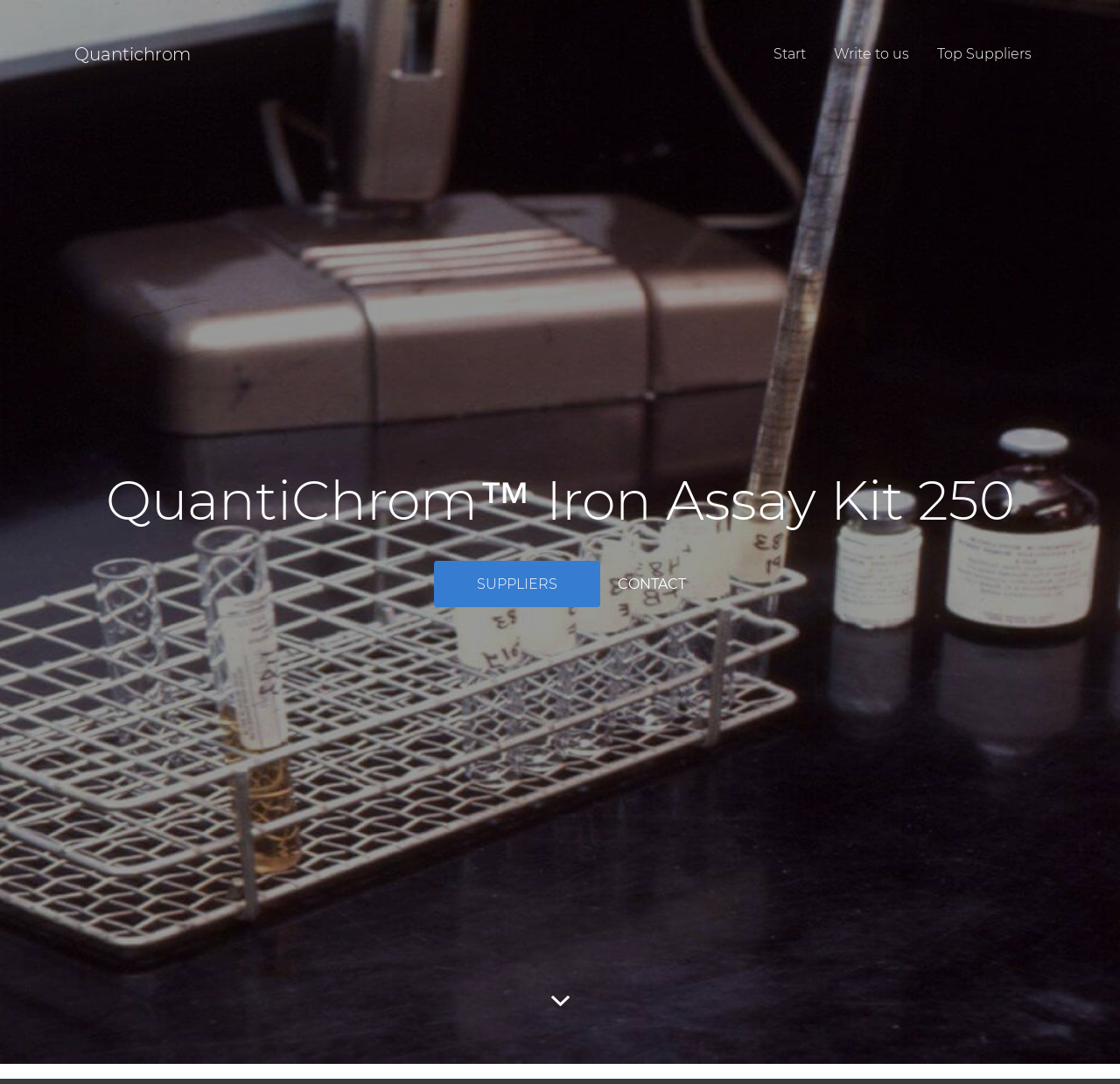How many links are in the top navigation bar?
Kindly answer the question with as much detail as you can.

I counted the number of link elements at the top of the webpage, which are 'Start', 'Write to us', 'Top Suppliers', and 'Quantichrom'. These links are likely to be part of the top navigation bar.